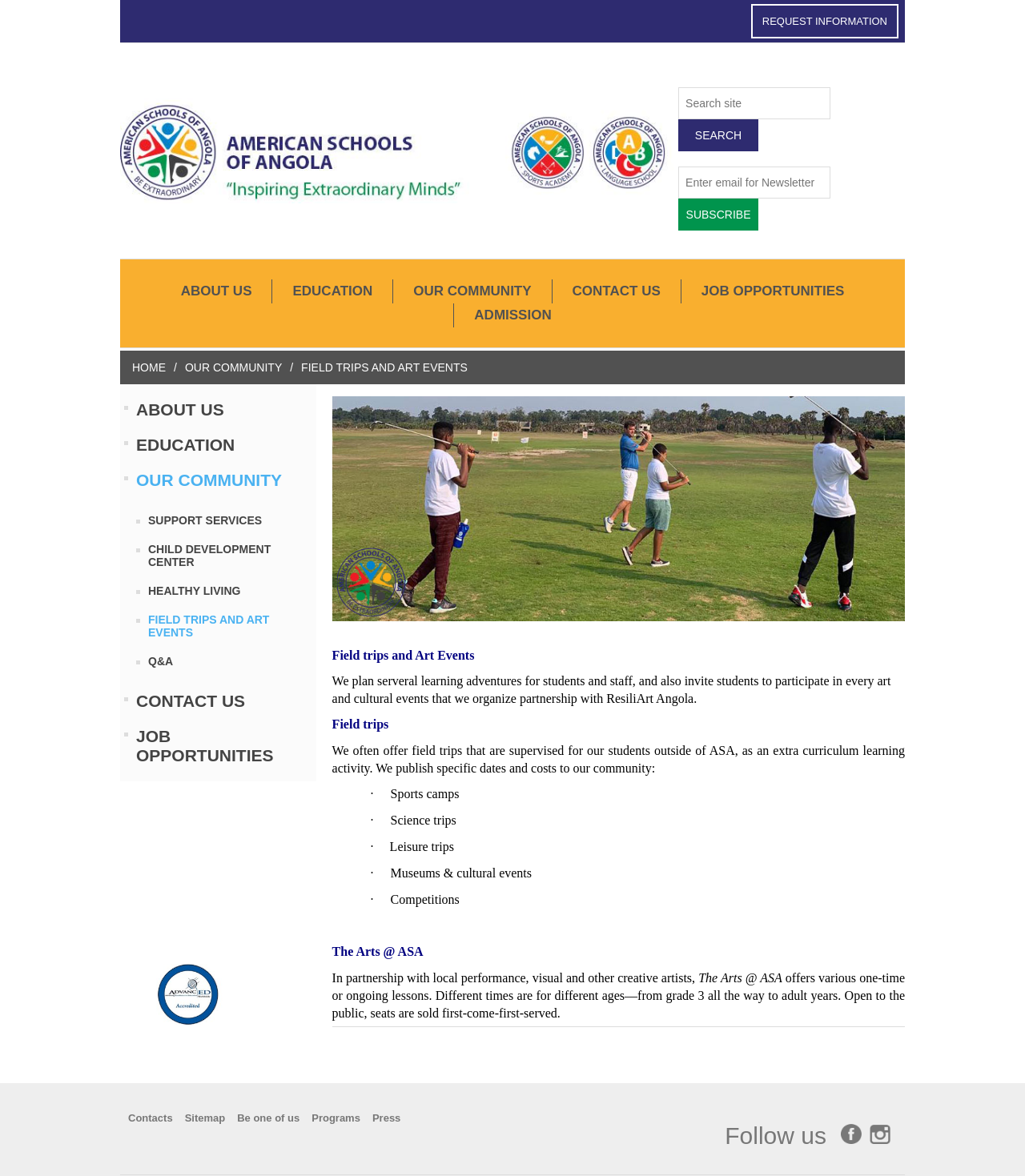Respond with a single word or phrase:
How many social media platforms can users follow the school on?

2